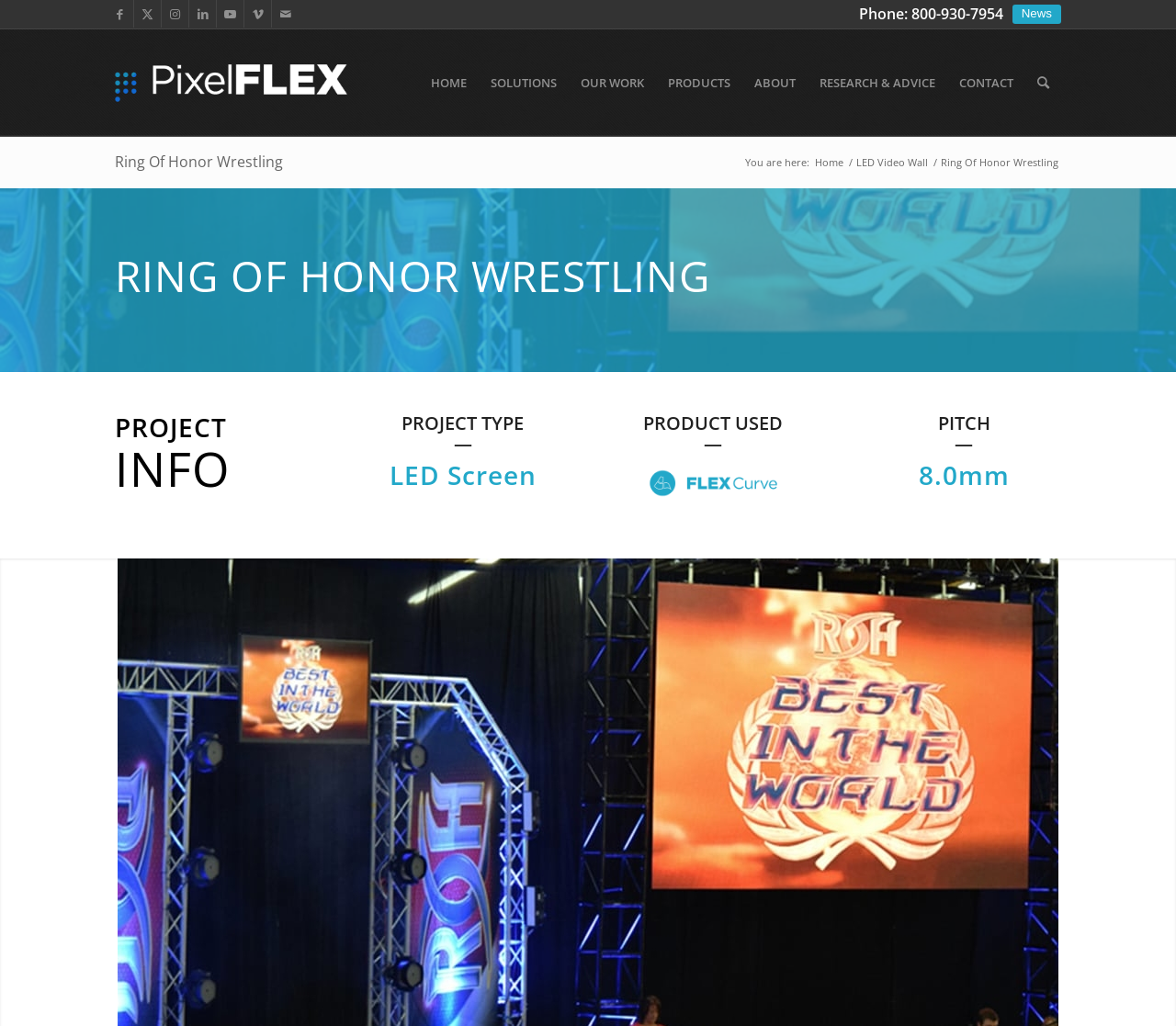Determine the bounding box coordinates of the section to be clicked to follow the instruction: "Click on Facebook link". The coordinates should be given as four float numbers between 0 and 1, formatted as [left, top, right, bottom].

[0.091, 0.0, 0.113, 0.027]